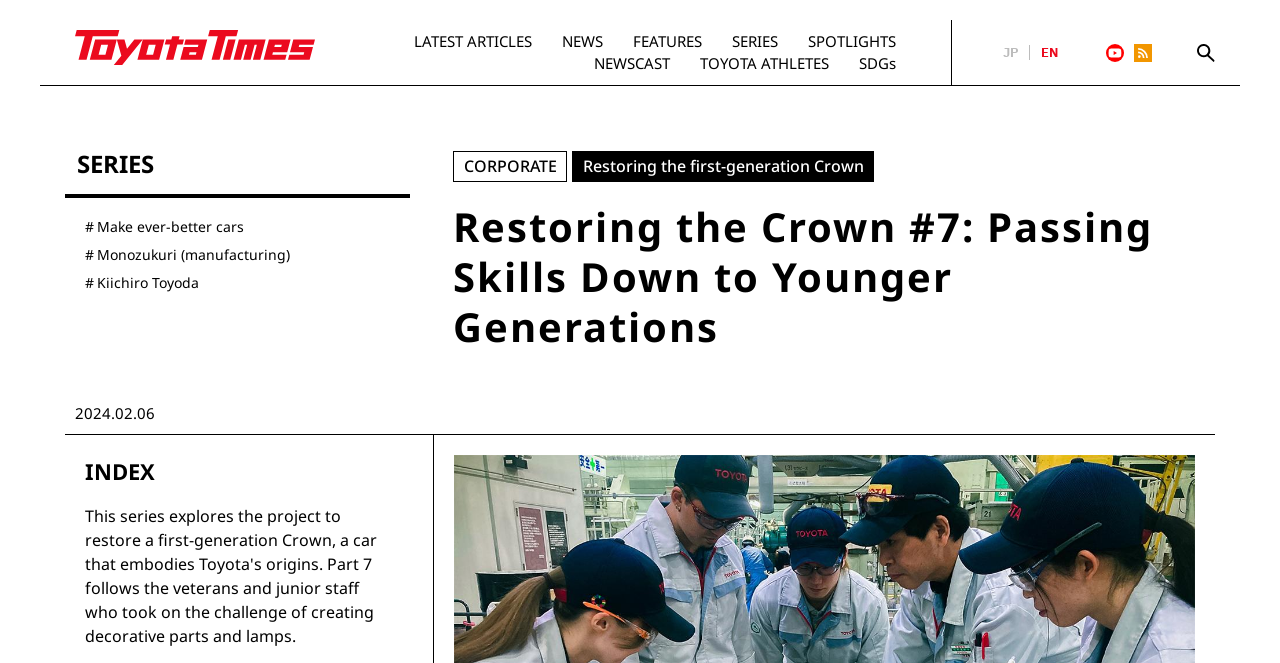What is the name of the series?
Refer to the image and respond with a one-word or short-phrase answer.

Restoring the Crown